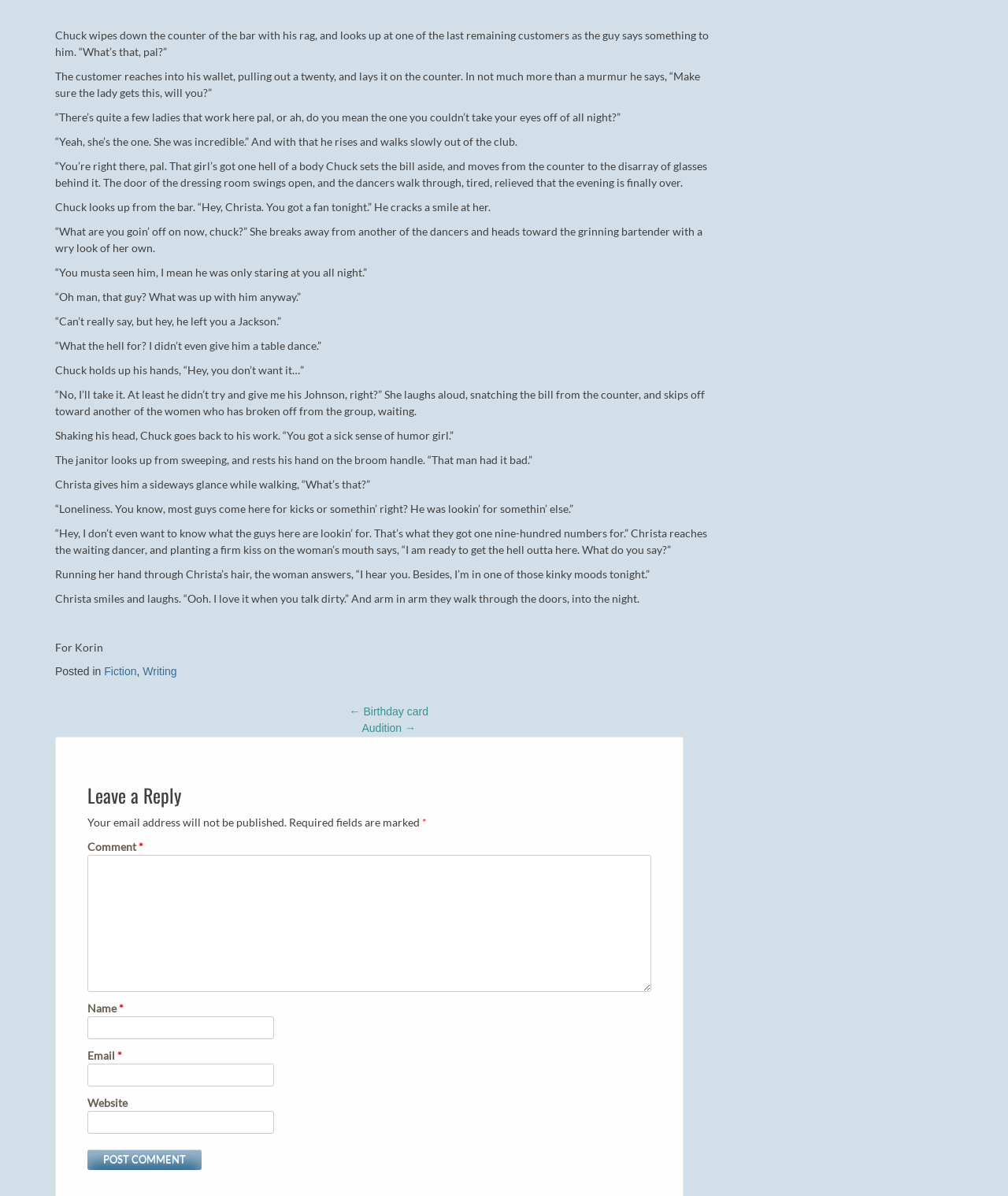Please identify the bounding box coordinates of the area that needs to be clicked to fulfill the following instruction: "Click the 'Audition' link."

[0.359, 0.604, 0.412, 0.614]